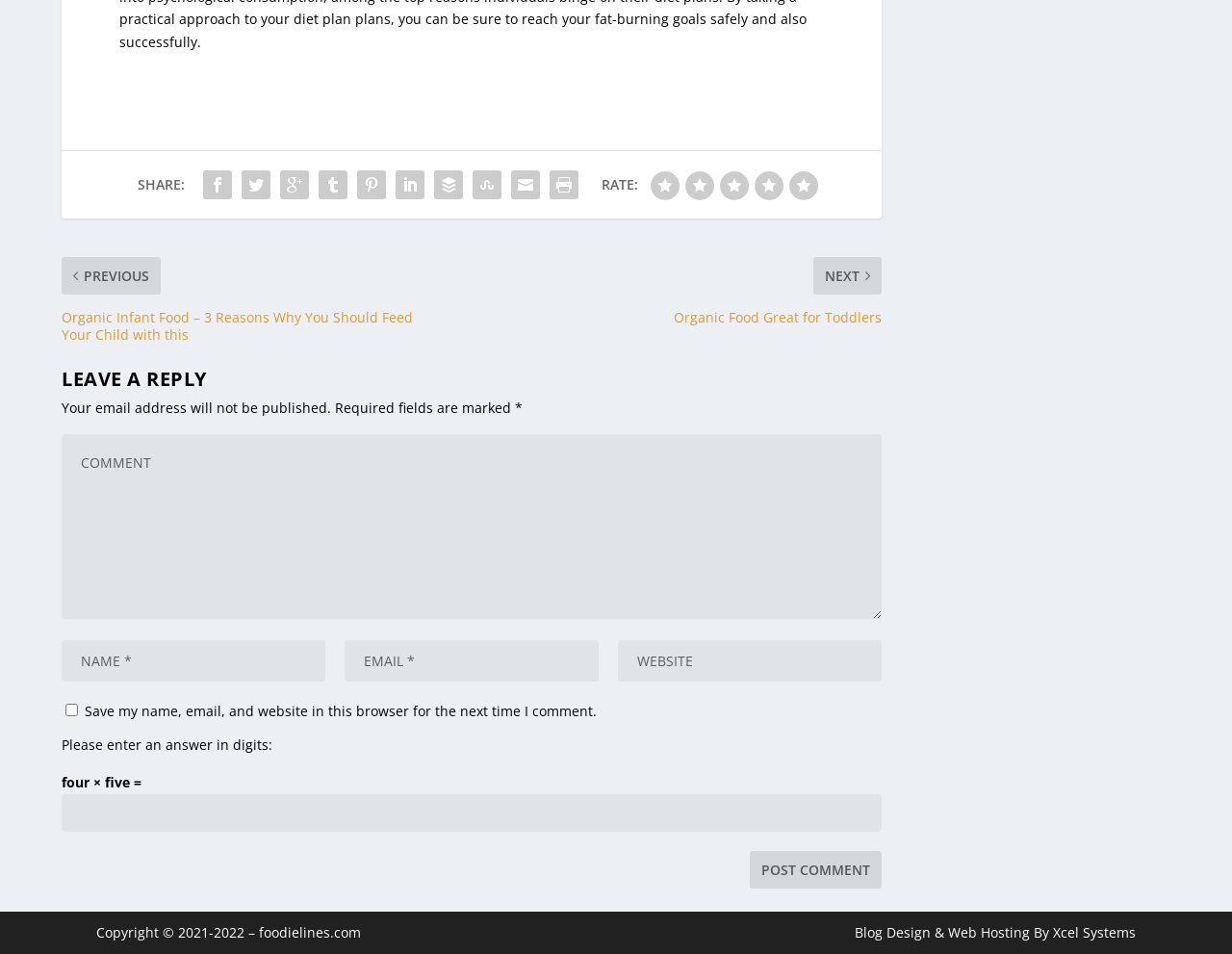Determine the bounding box coordinates of the clickable element to complete this instruction: "Click the Web Hosting link". Provide the coordinates in the format of four float numbers between 0 and 1, [left, top, right, bottom].

[0.77, 0.954, 0.836, 0.973]